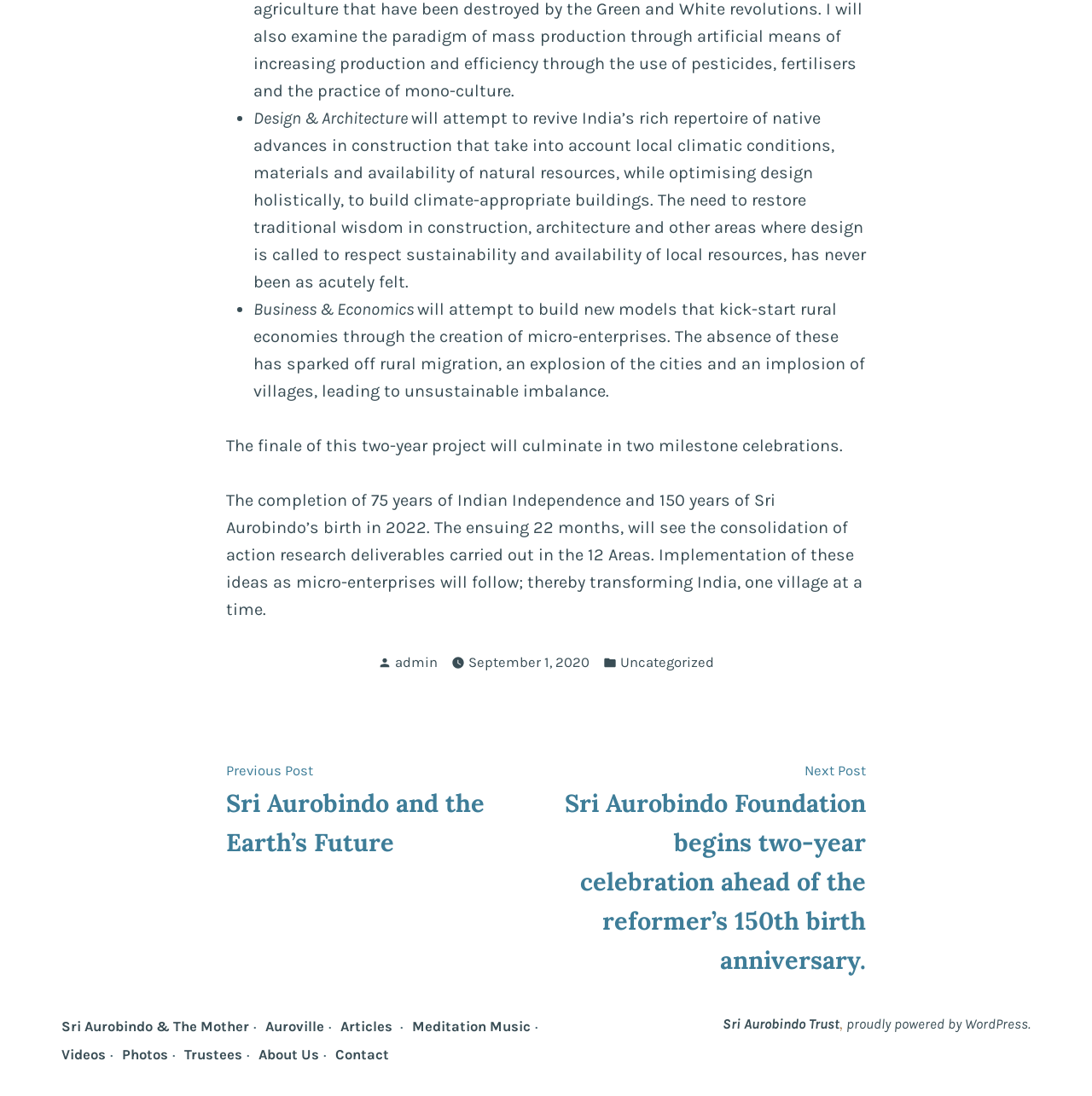Please find the bounding box coordinates of the element that needs to be clicked to perform the following instruction: "Click on 'Sri Aurobindo & The Mother'". The bounding box coordinates should be four float numbers between 0 and 1, represented as [left, top, right, bottom].

[0.056, 0.929, 0.228, 0.944]